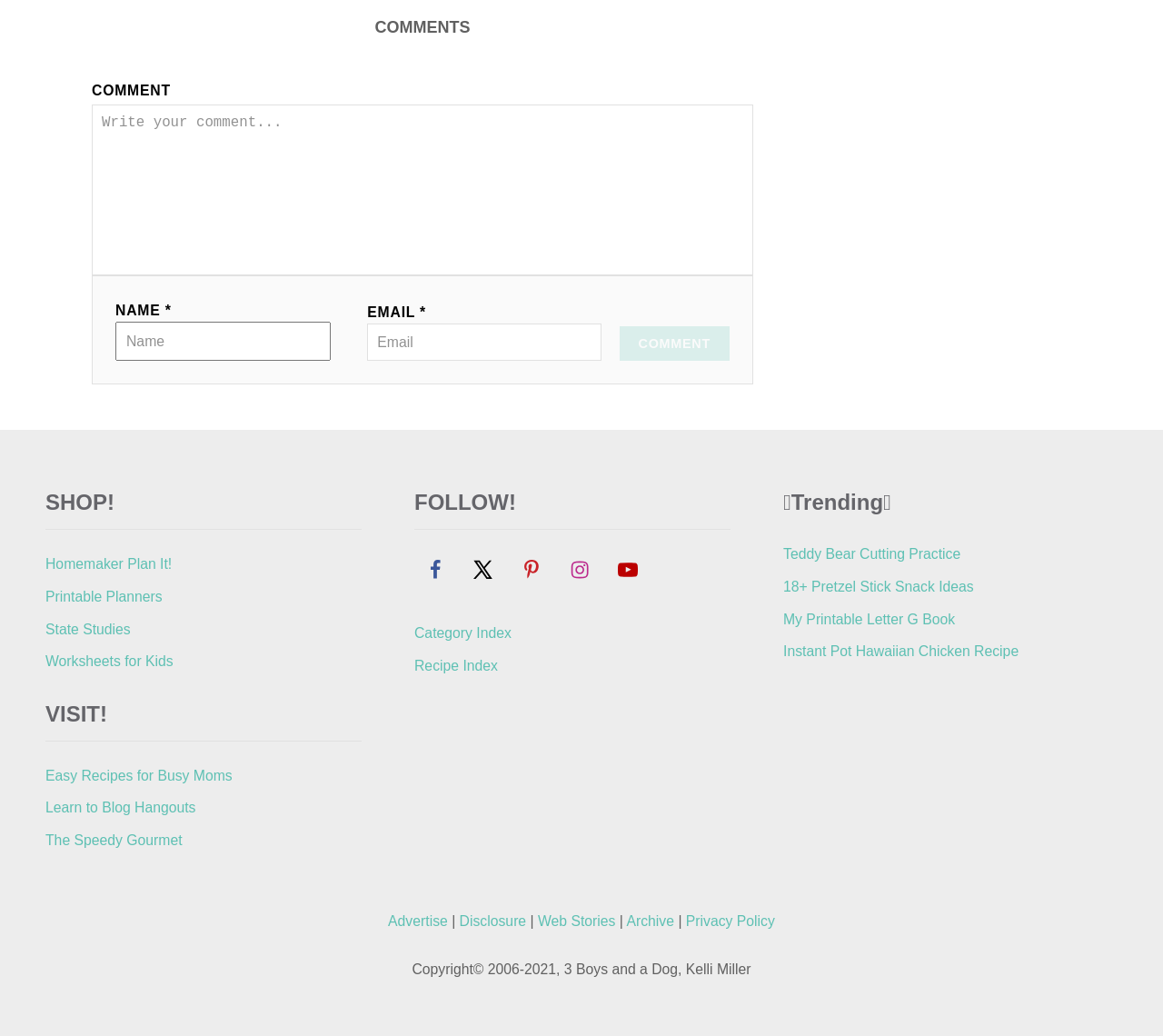What type of content is available on this website?
Please provide a comprehensive answer based on the visual information in the image.

The website has links to 'Easy Recipes for Busy Moms', 'Printable Planners', and 'Worksheets for Kids', suggesting that it provides content related to recipes, planners, and educational resources for kids.